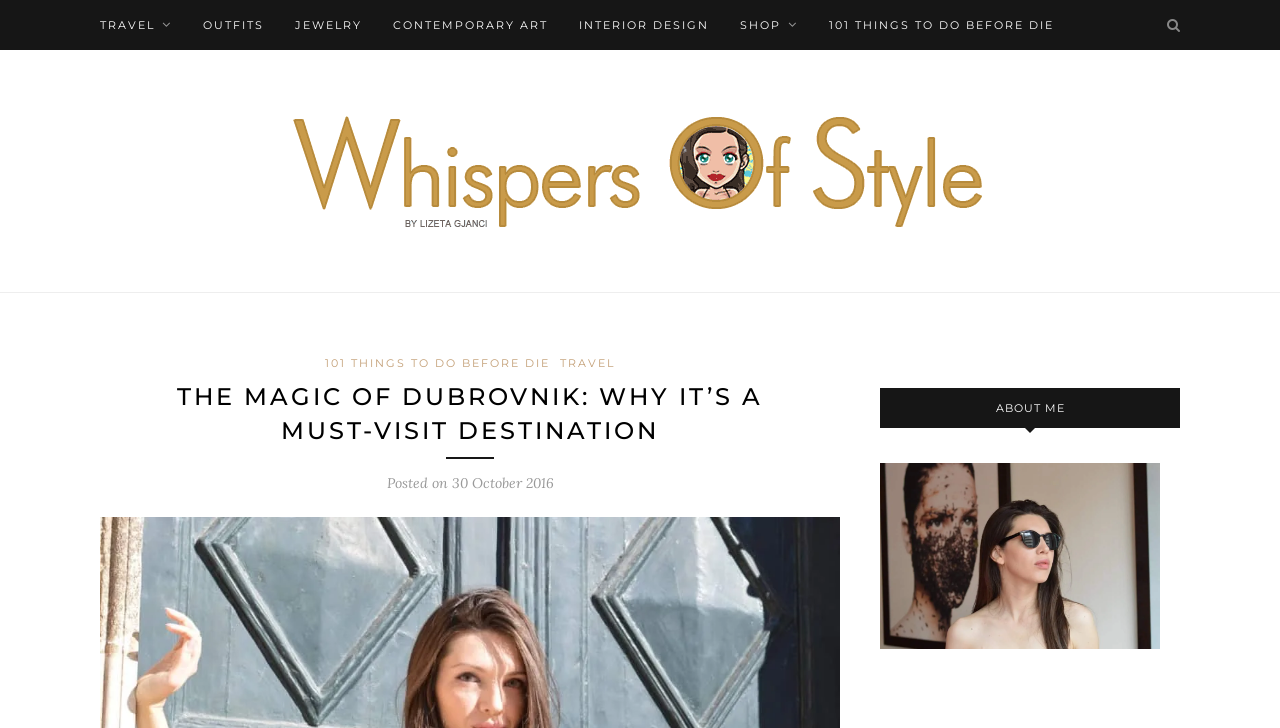Determine the main headline from the webpage and extract its text.

THE MAGIC OF DUBROVNIK: WHY IT’S A MUST-VISIT DESTINATION